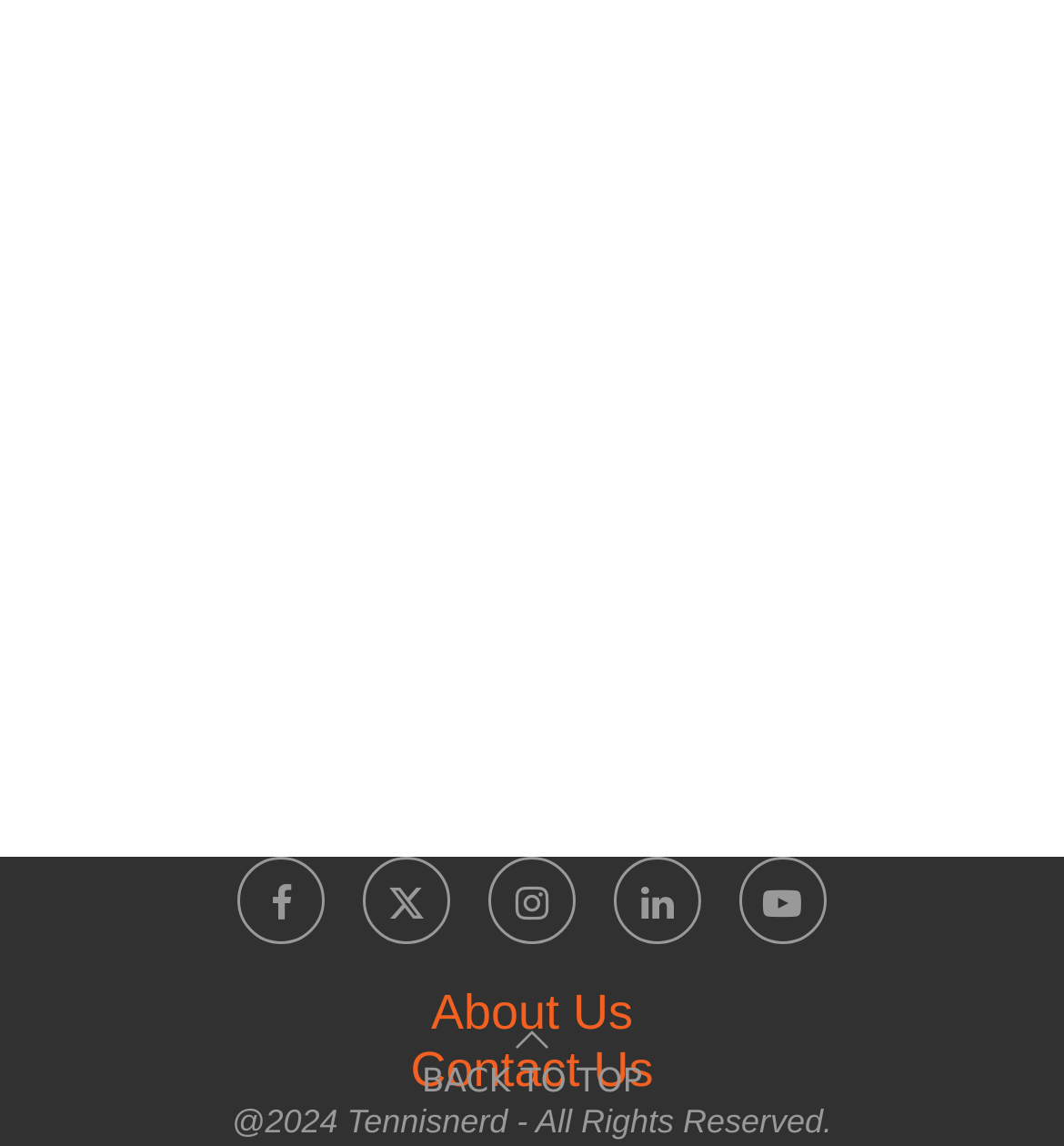How many columns of links are there in the footer?
Give a detailed response to the question by analyzing the screenshot.

I observed the layout of the footer section and found that there are two columns of links, one with social media links and the other with About Us, Contact Us, and Go to top links.